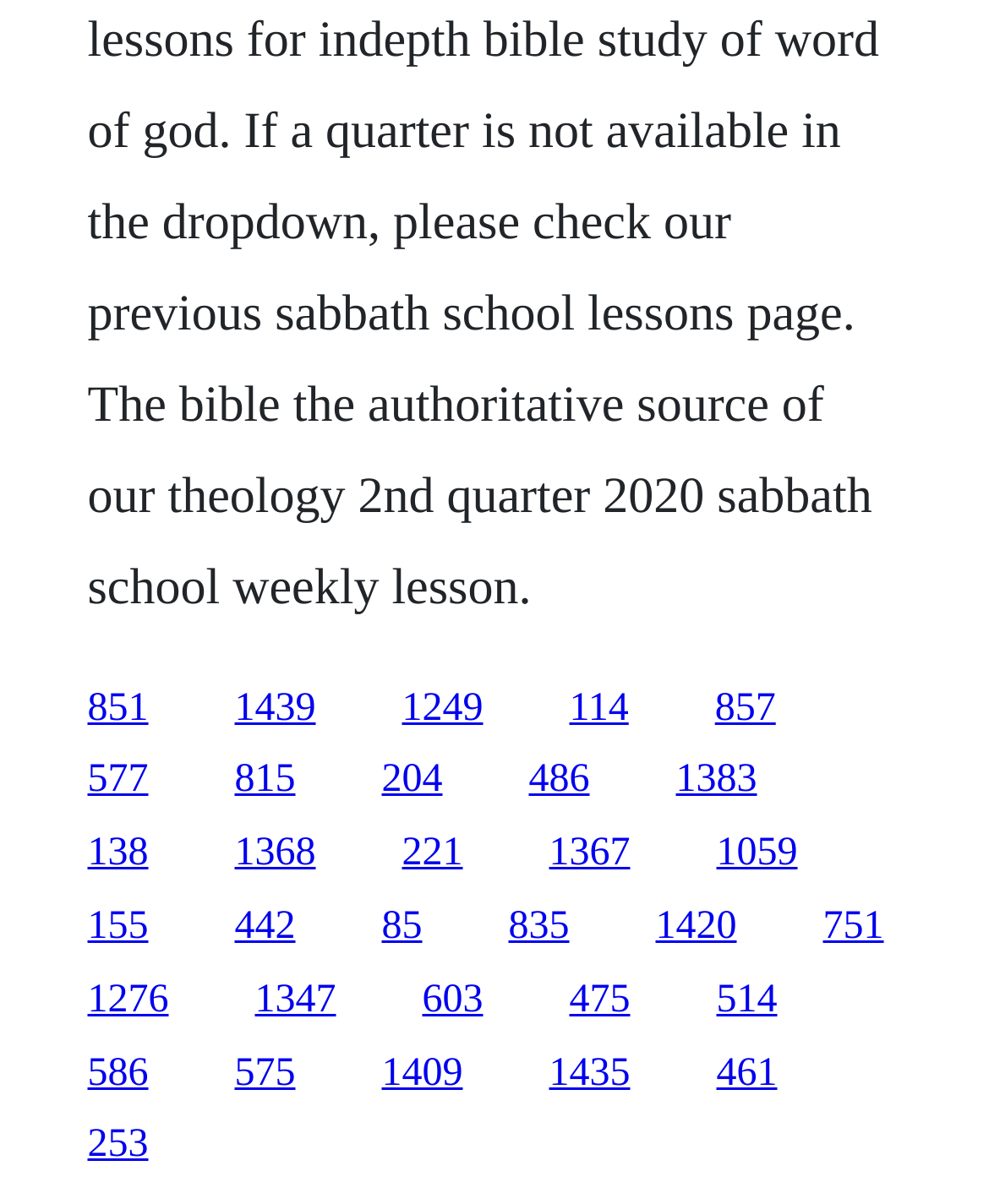Locate the bounding box coordinates of the area where you should click to accomplish the instruction: "go to the ninth link".

[0.723, 0.63, 0.784, 0.666]